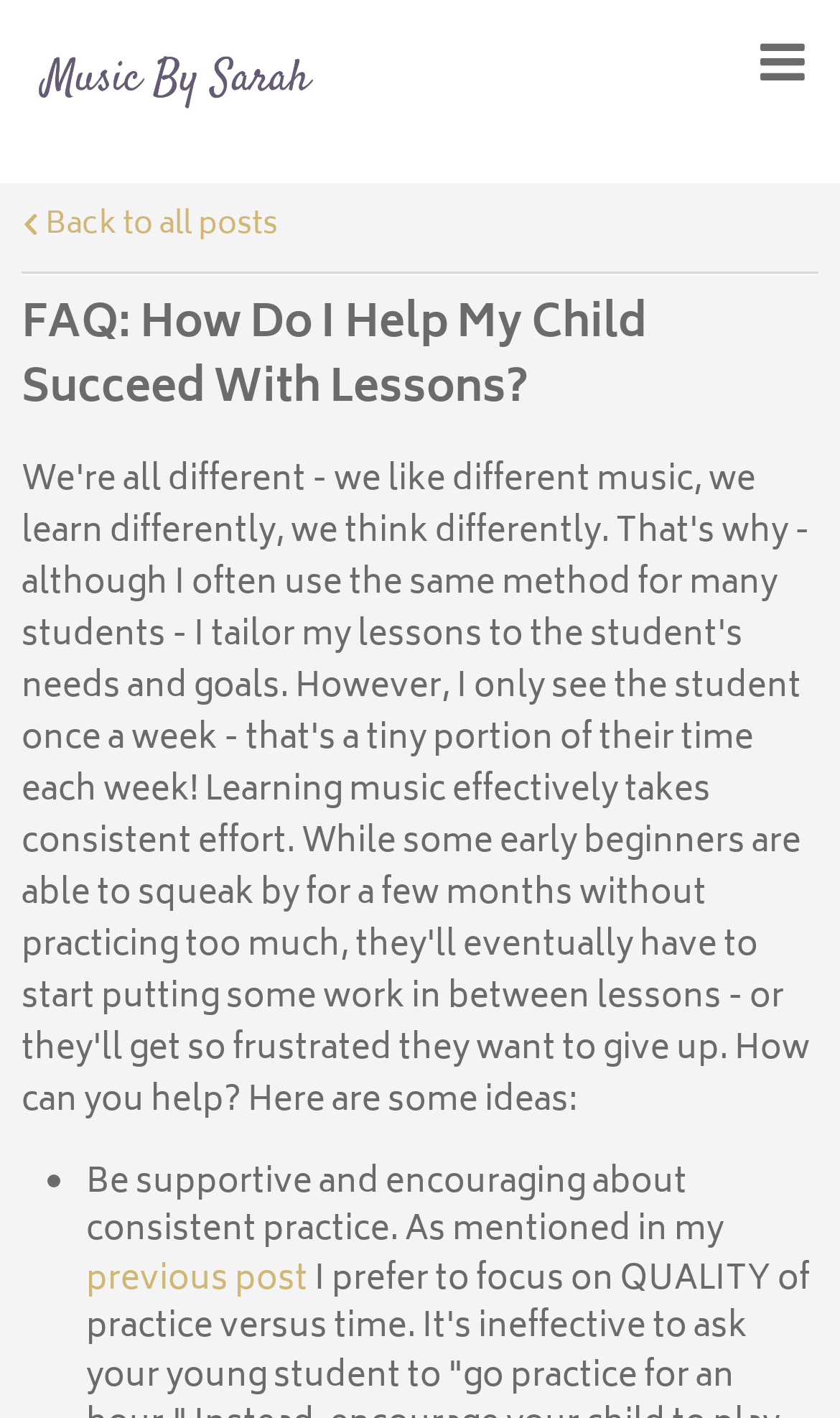What is the topic of the current post?
We need a detailed and meticulous answer to the question.

The topic of the current post can be determined by looking at the heading element 'FAQ: How Do I Help My Child Succeed With Lessons?' which is located at the top of the webpage, indicating that it is the topic of the current post.